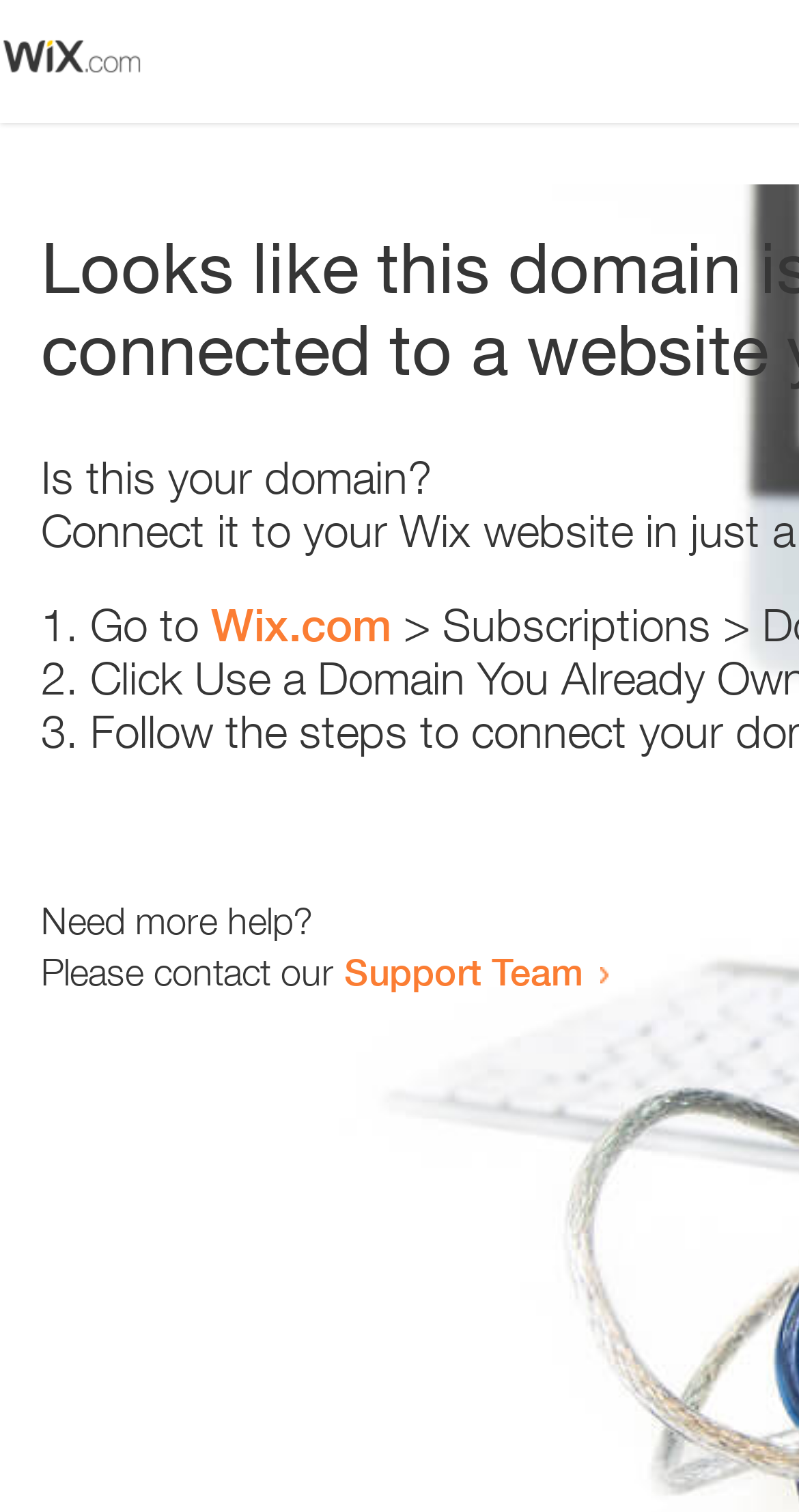Determine the main text heading of the webpage and provide its content.

Looks like this domain isn't
connected to a website yet